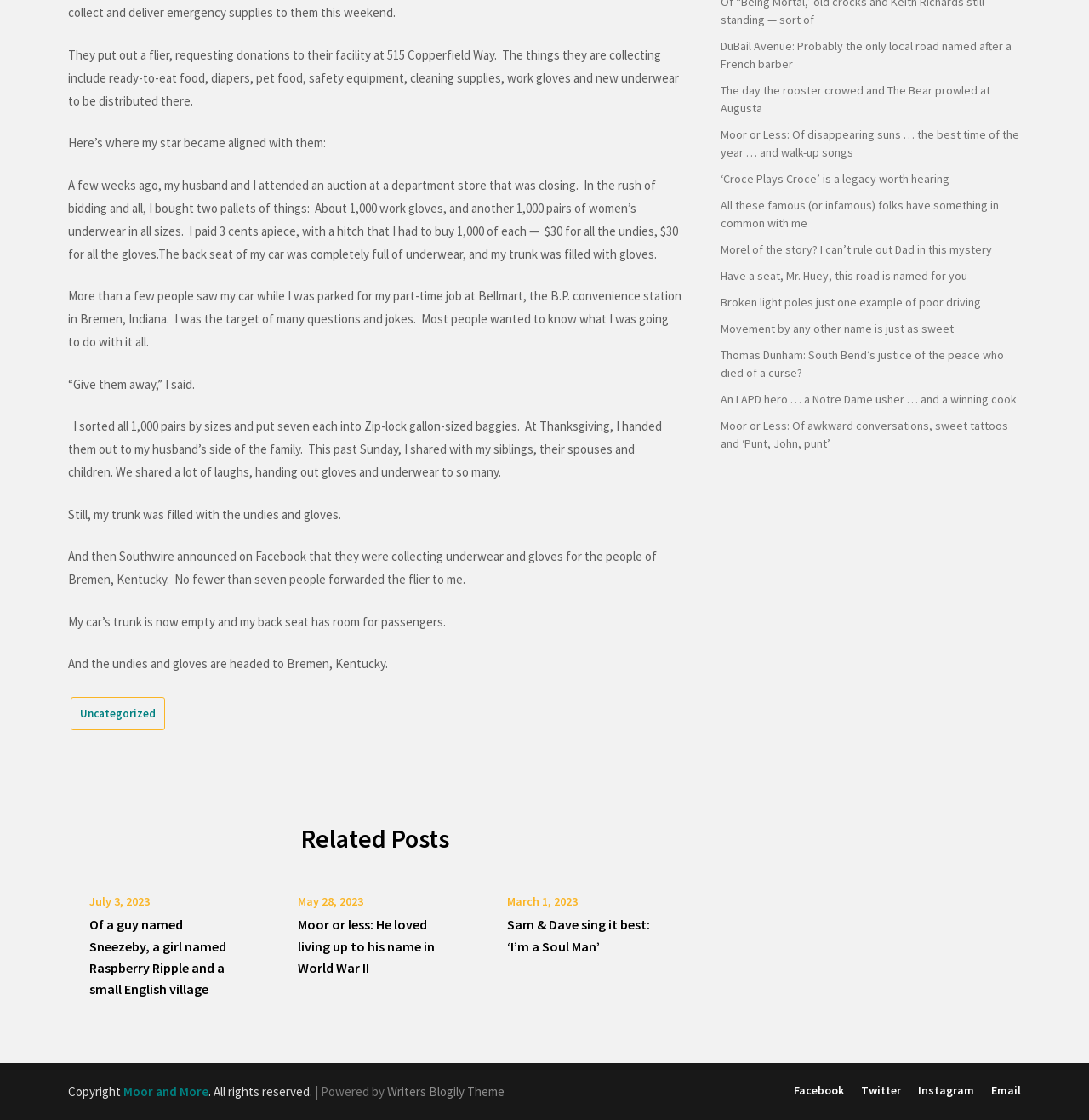Locate the bounding box of the UI element with the following description: "Construction Litigation".

None